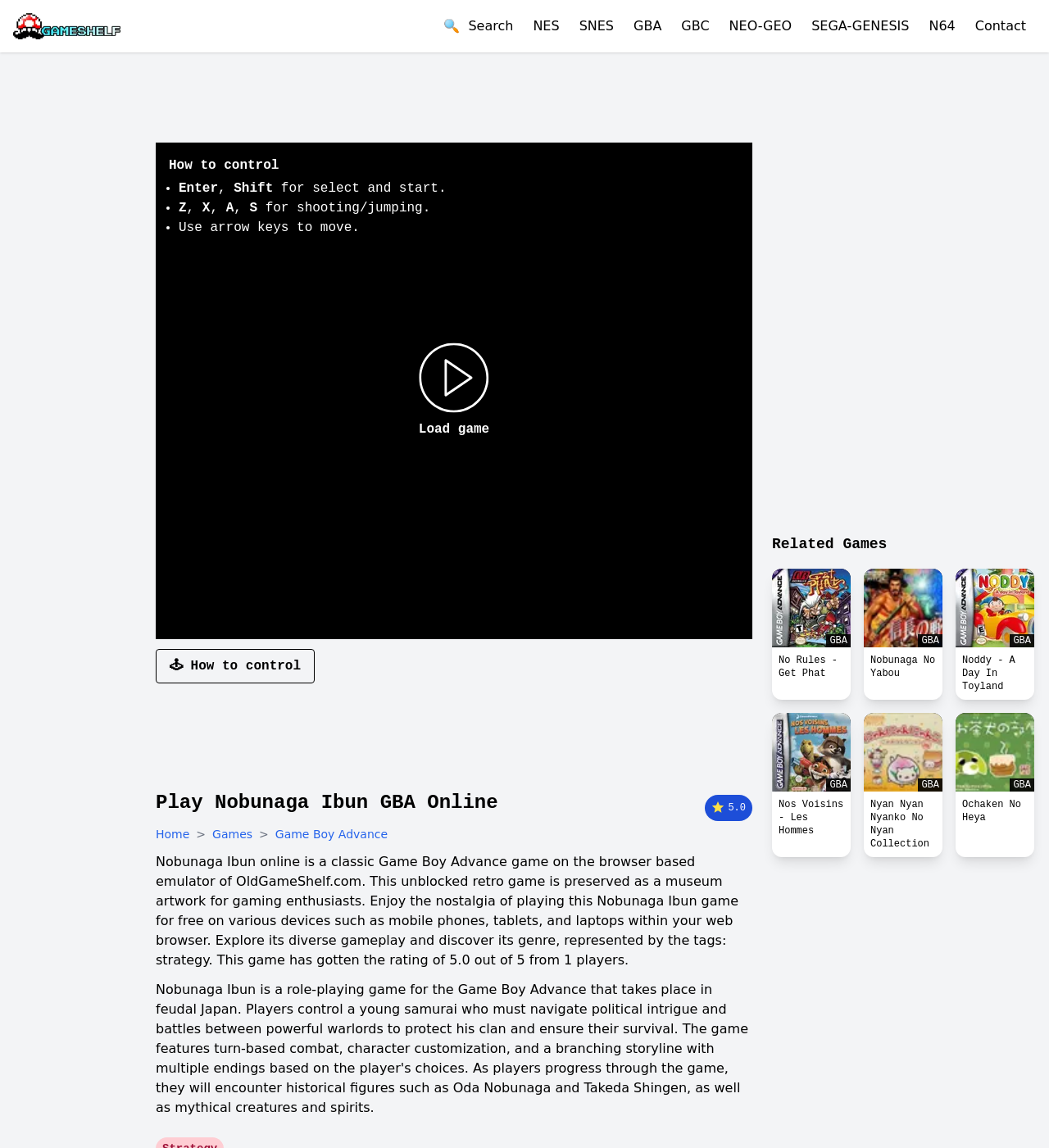Provide your answer to the question using just one word or phrase: What type of game is Nobunaga Ibun?

Strategy game